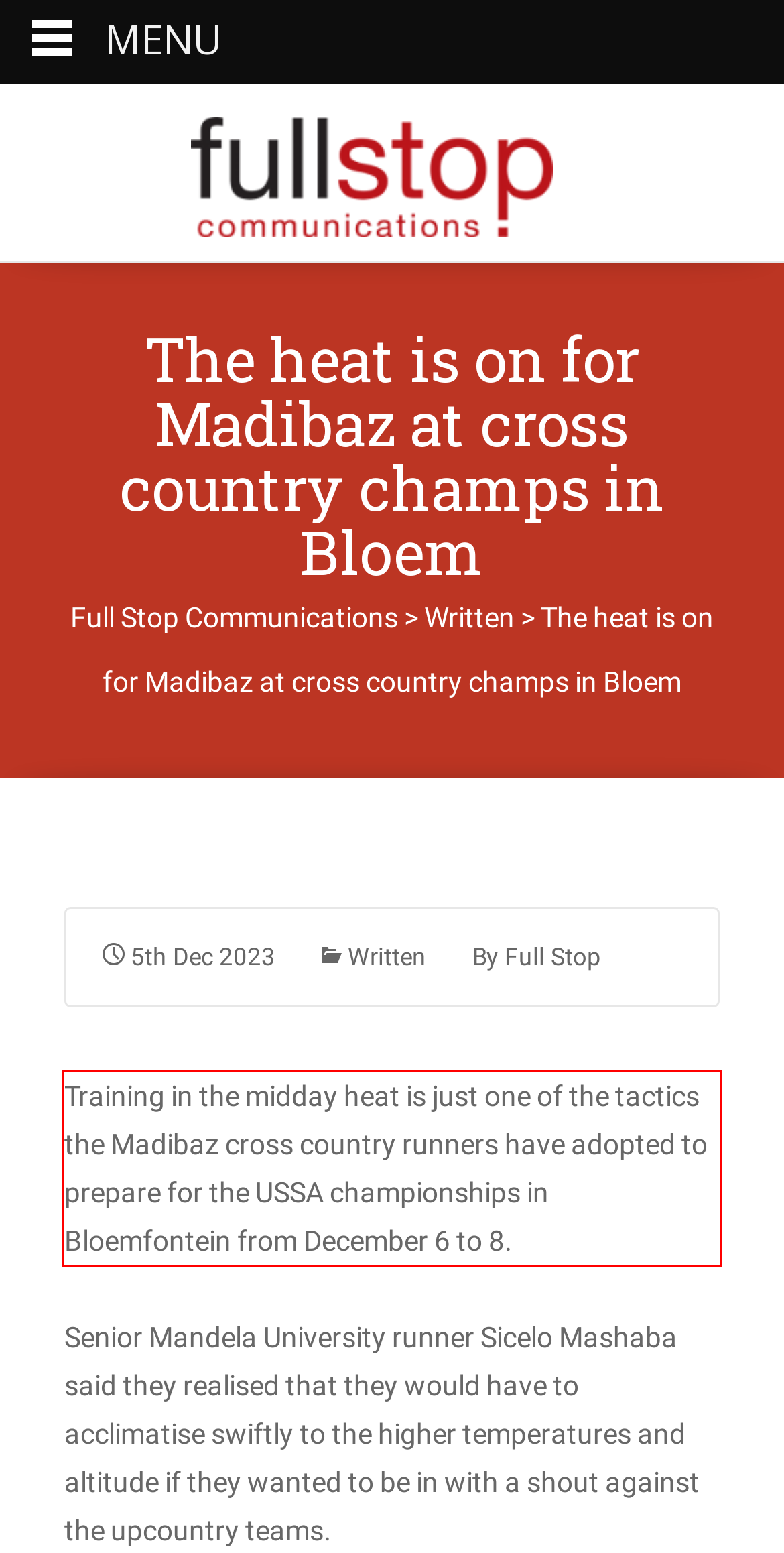The screenshot you have been given contains a UI element surrounded by a red rectangle. Use OCR to read and extract the text inside this red rectangle.

Training in the midday heat is just one of the tactics the Madibaz cross country runners have adopted to prepare for the USSA championships in Bloemfontein from December 6 to 8.